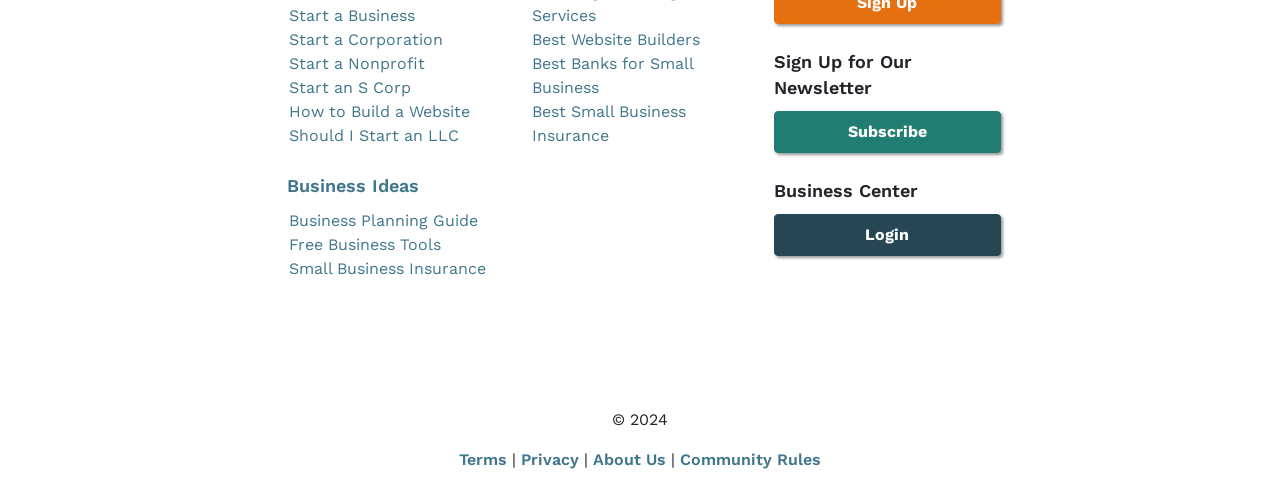Please find the bounding box coordinates of the clickable region needed to complete the following instruction: "Get business ideas". The bounding box coordinates must consist of four float numbers between 0 and 1, i.e., [left, top, right, bottom].

[0.224, 0.353, 0.327, 0.396]